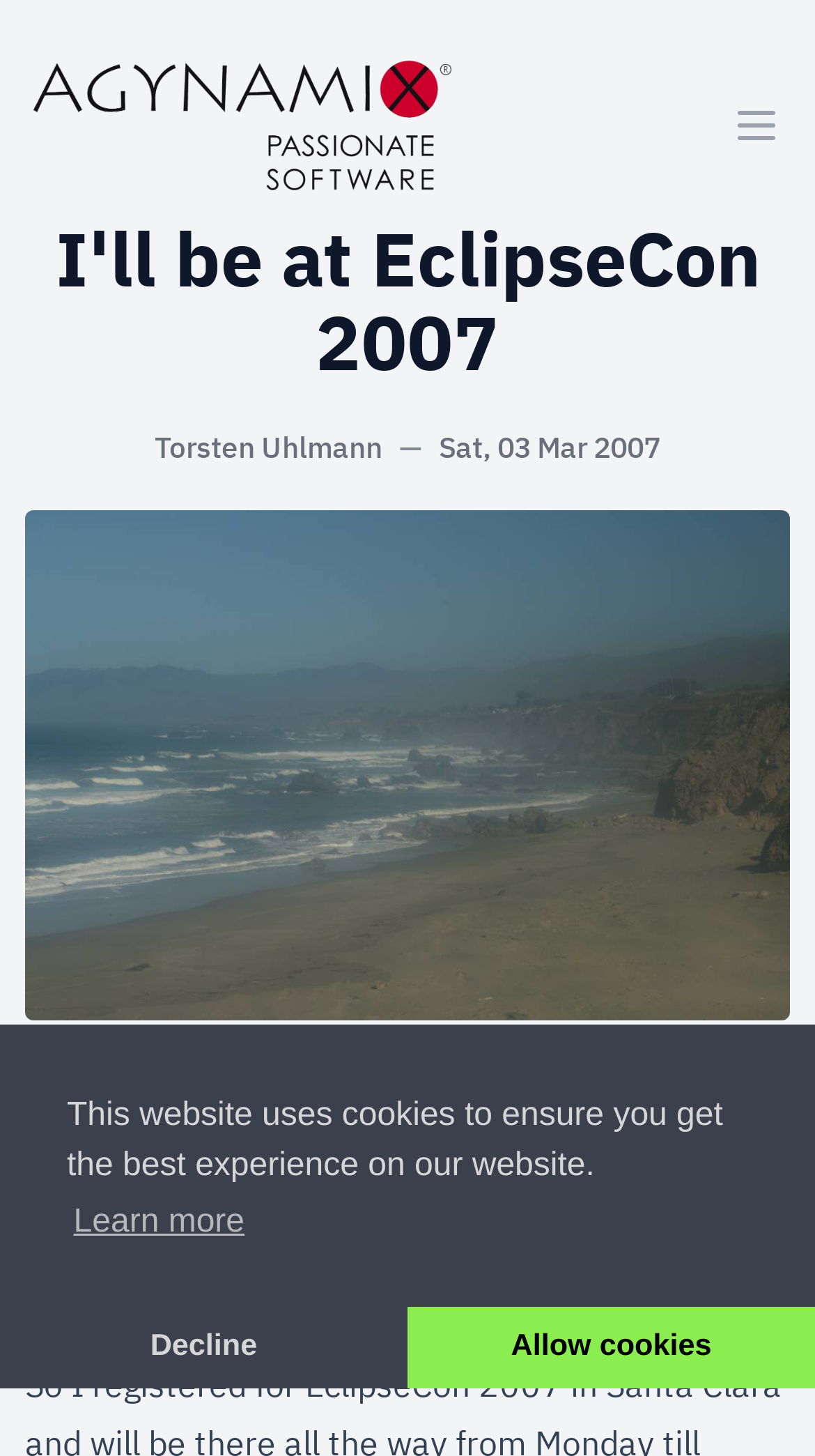Find the bounding box coordinates for the element that must be clicked to complete the instruction: "Explore the programming category". The coordinates should be four float numbers between 0 and 1, indicated as [left, top, right, bottom].

[0.364, 0.75, 0.603, 0.778]